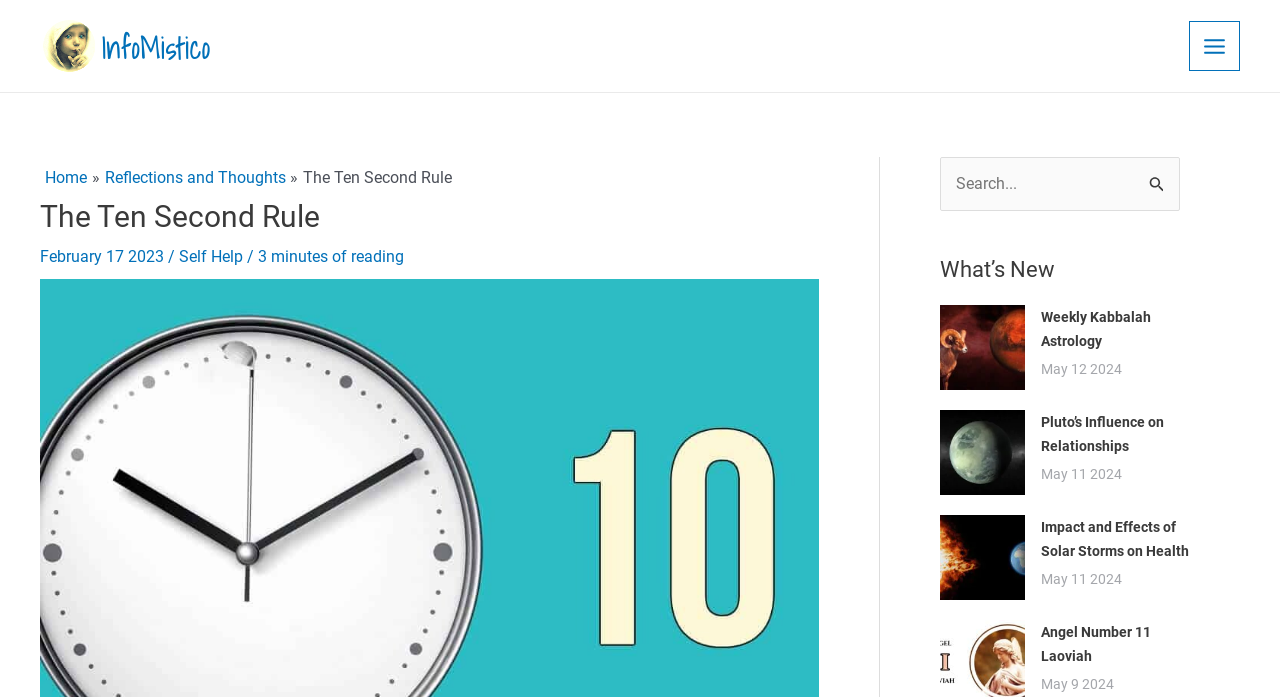Identify the main heading from the webpage and provide its text content.

The Ten Second Rule